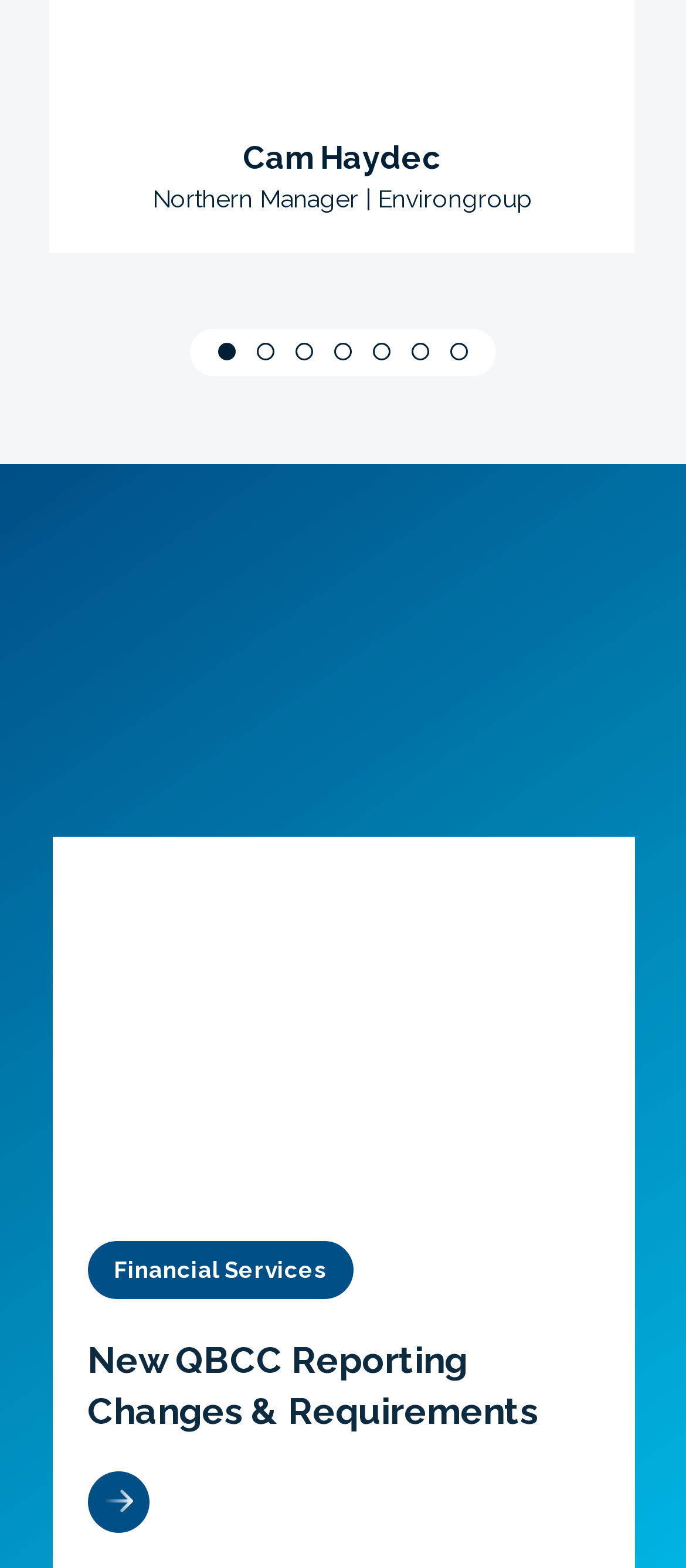How many slides are available?
Please respond to the question with a detailed and informative answer.

The webpage has a series of buttons labeled 'Go to slide 1', 'Go to slide 2', and so on, up to 'Go to slide 7', indicating that there are 7 slides available.